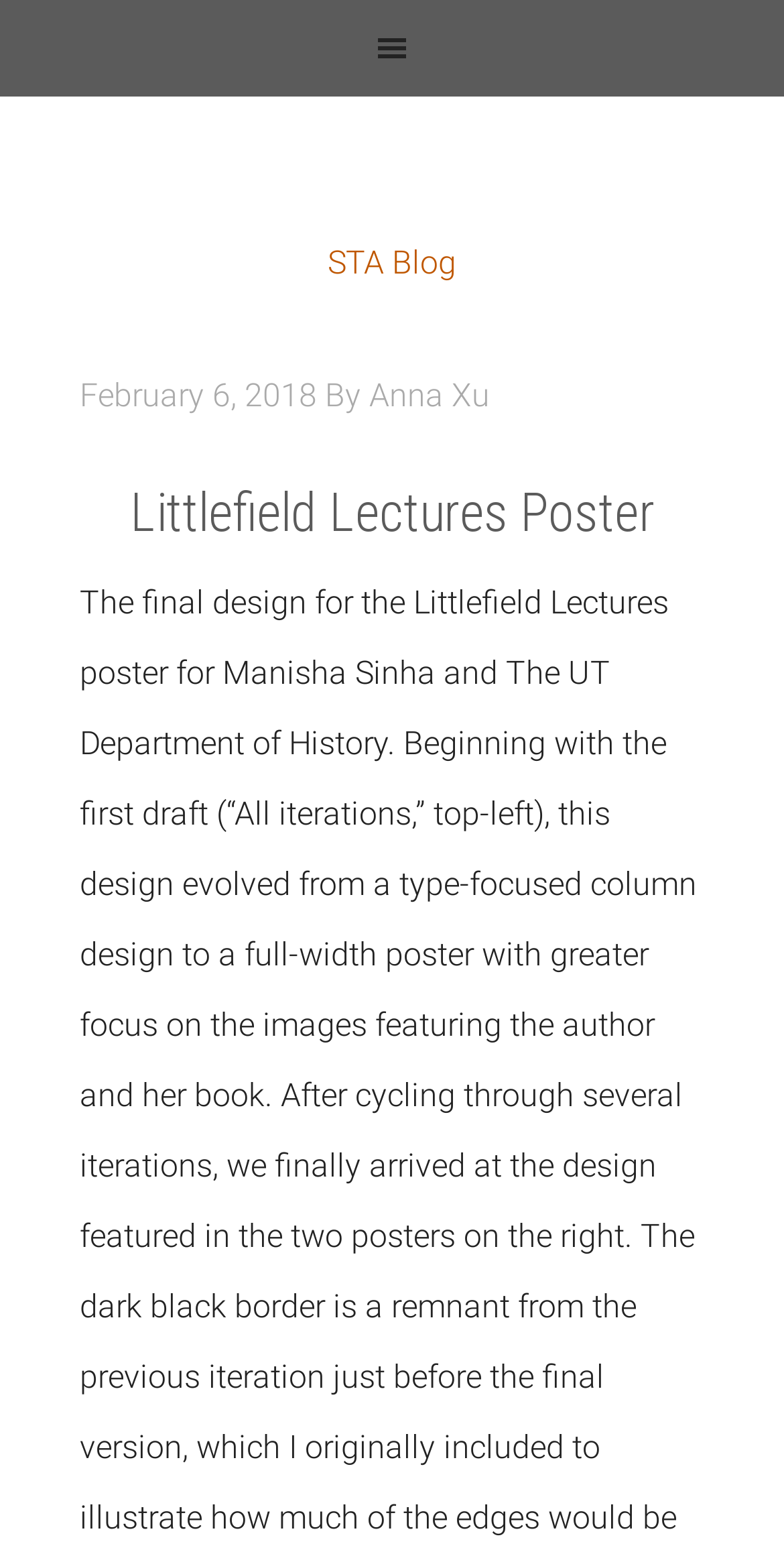What is the date of the latest article? From the image, respond with a single word or brief phrase.

February 6, 2018